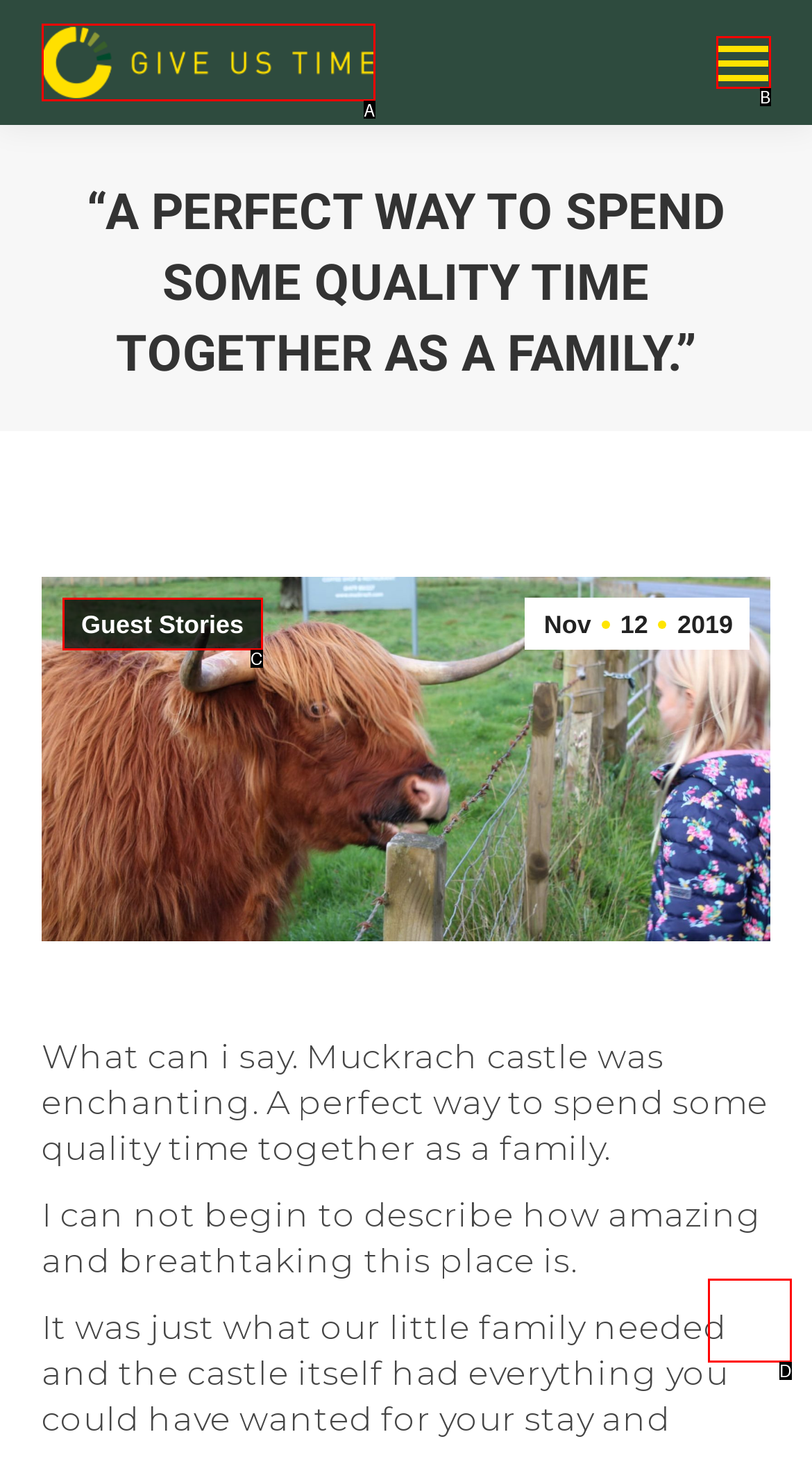Determine the option that best fits the description: aria-label="Mobile menu icon"
Reply with the letter of the correct option directly.

B